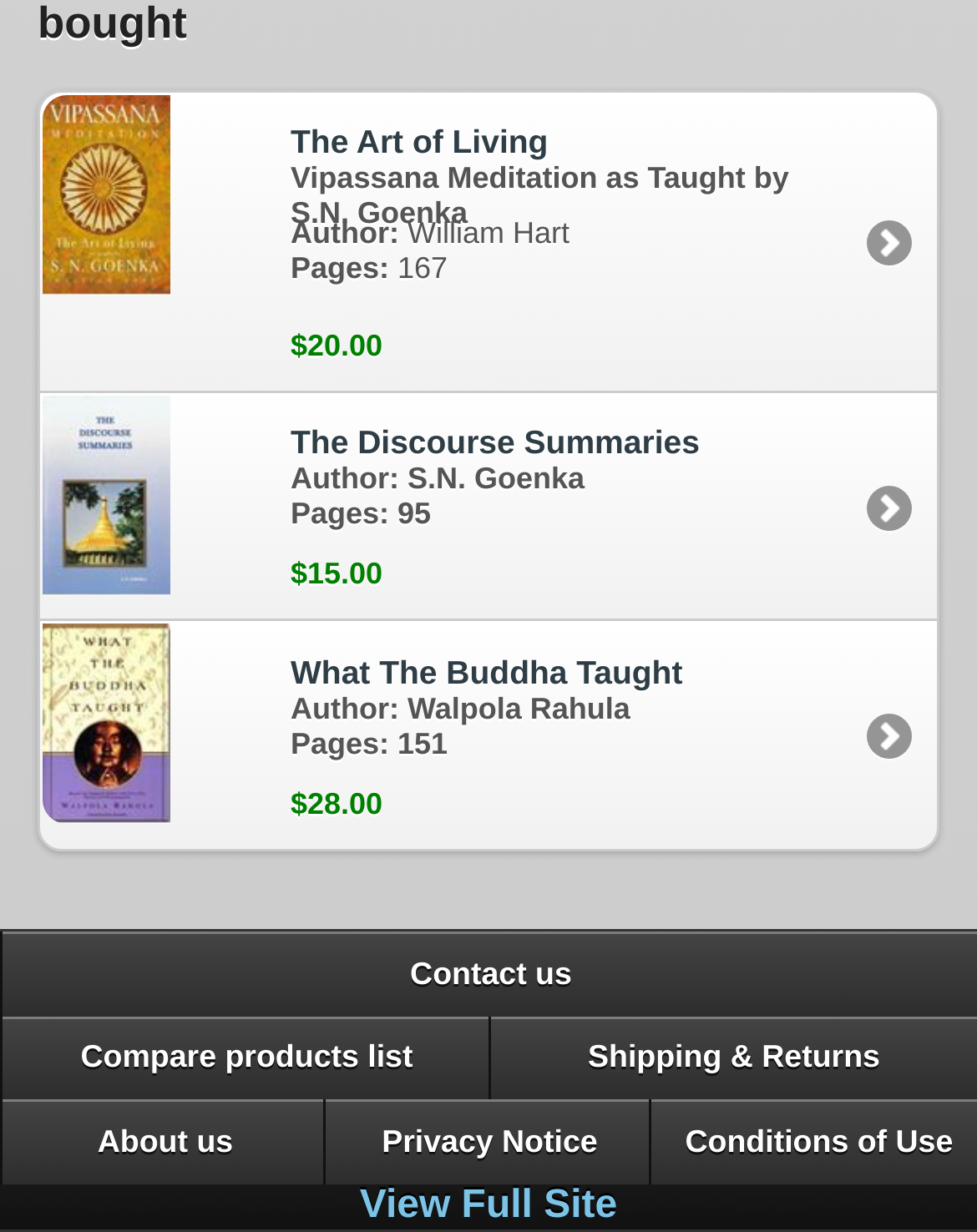Determine the bounding box coordinates of the UI element described by: "About us".

[0.0, 0.893, 0.336, 0.962]